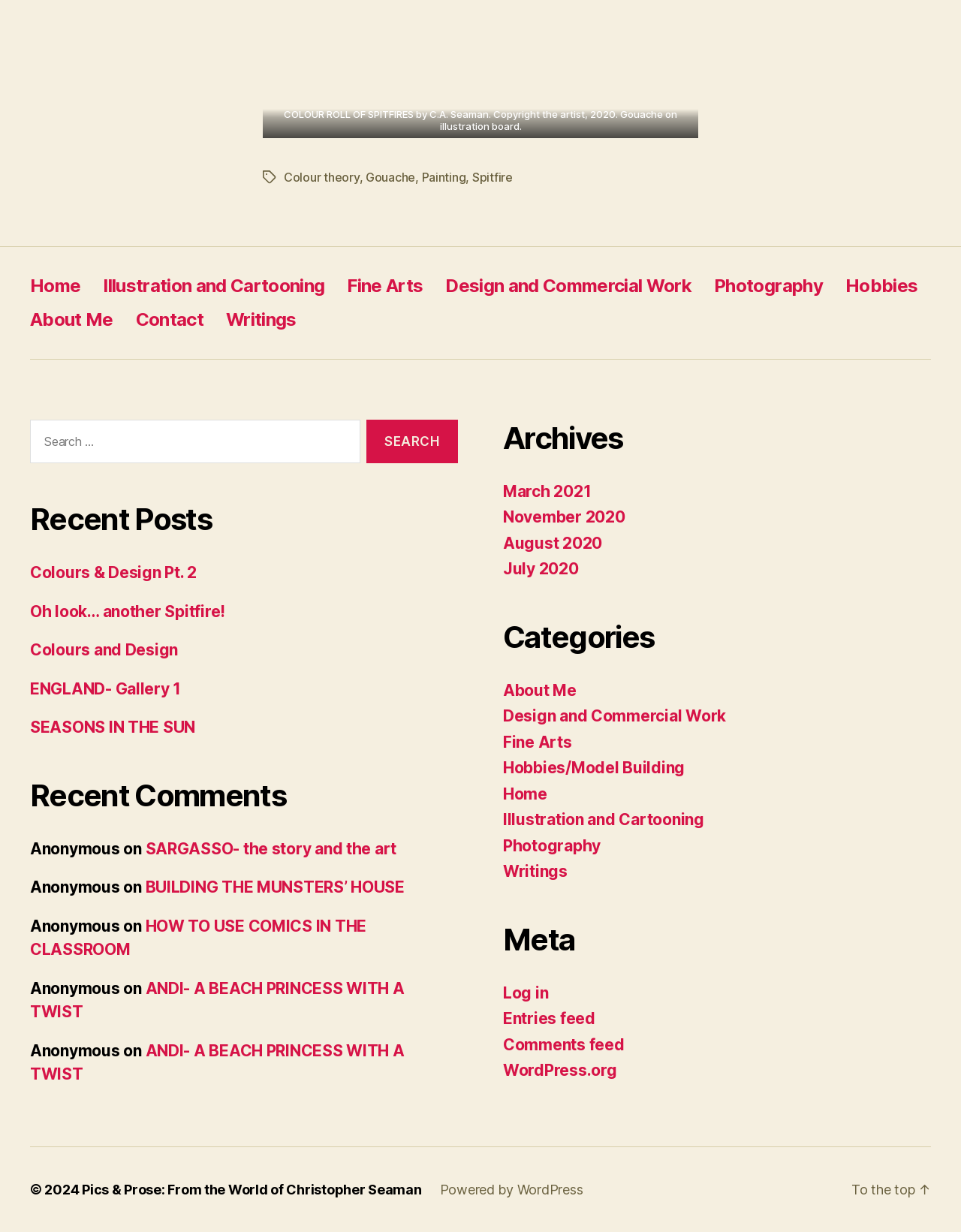Pinpoint the bounding box coordinates of the element you need to click to execute the following instruction: "Search for something". The bounding box should be represented by four float numbers between 0 and 1, in the format [left, top, right, bottom].

[0.031, 0.341, 0.477, 0.381]